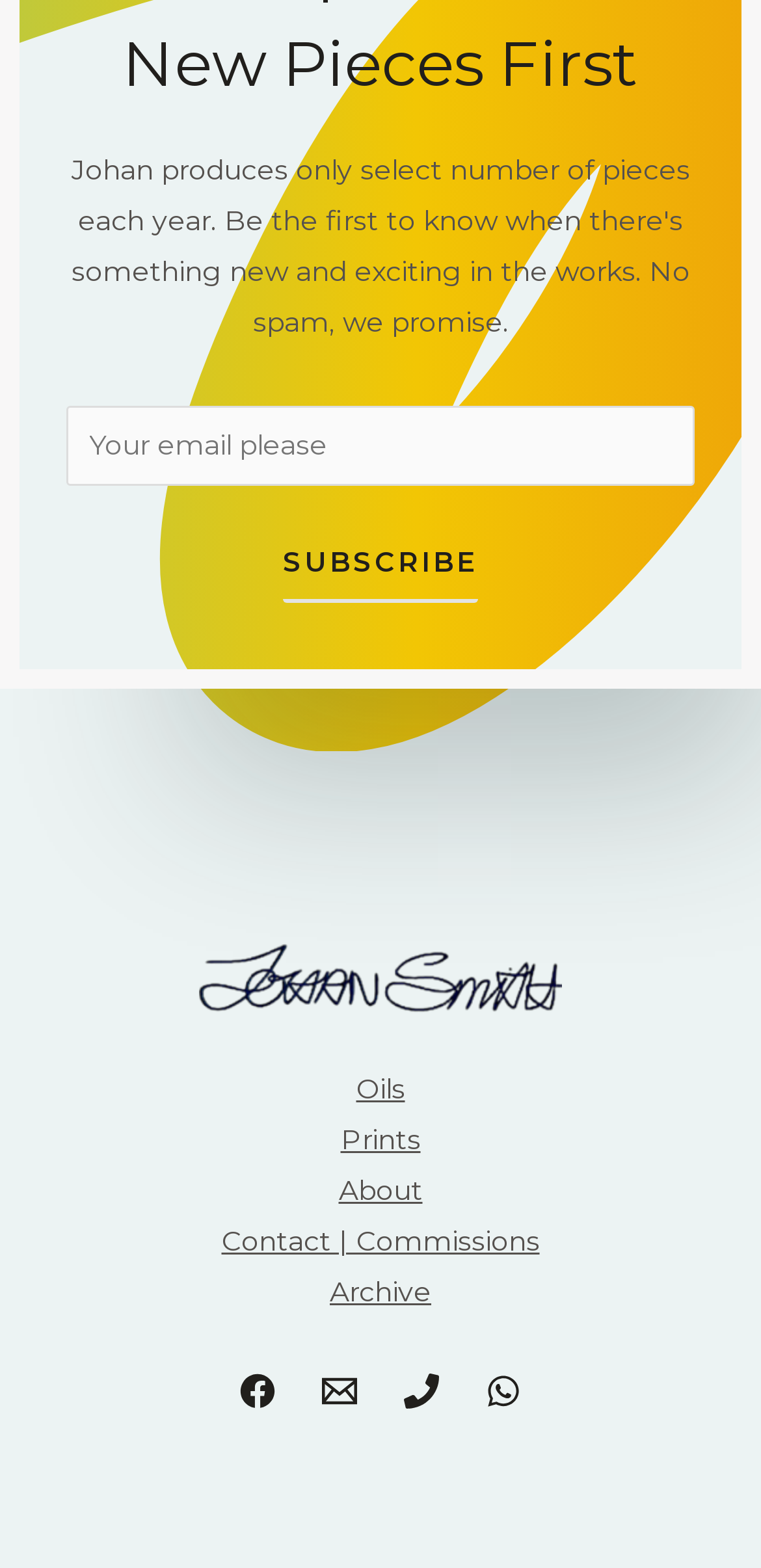Please analyze the image and provide a thorough answer to the question:
What is the purpose of the textbox?

The textbox is labeled as 'Email *' and is required, indicating that it is used to input an email address, likely for subscription or contact purposes.